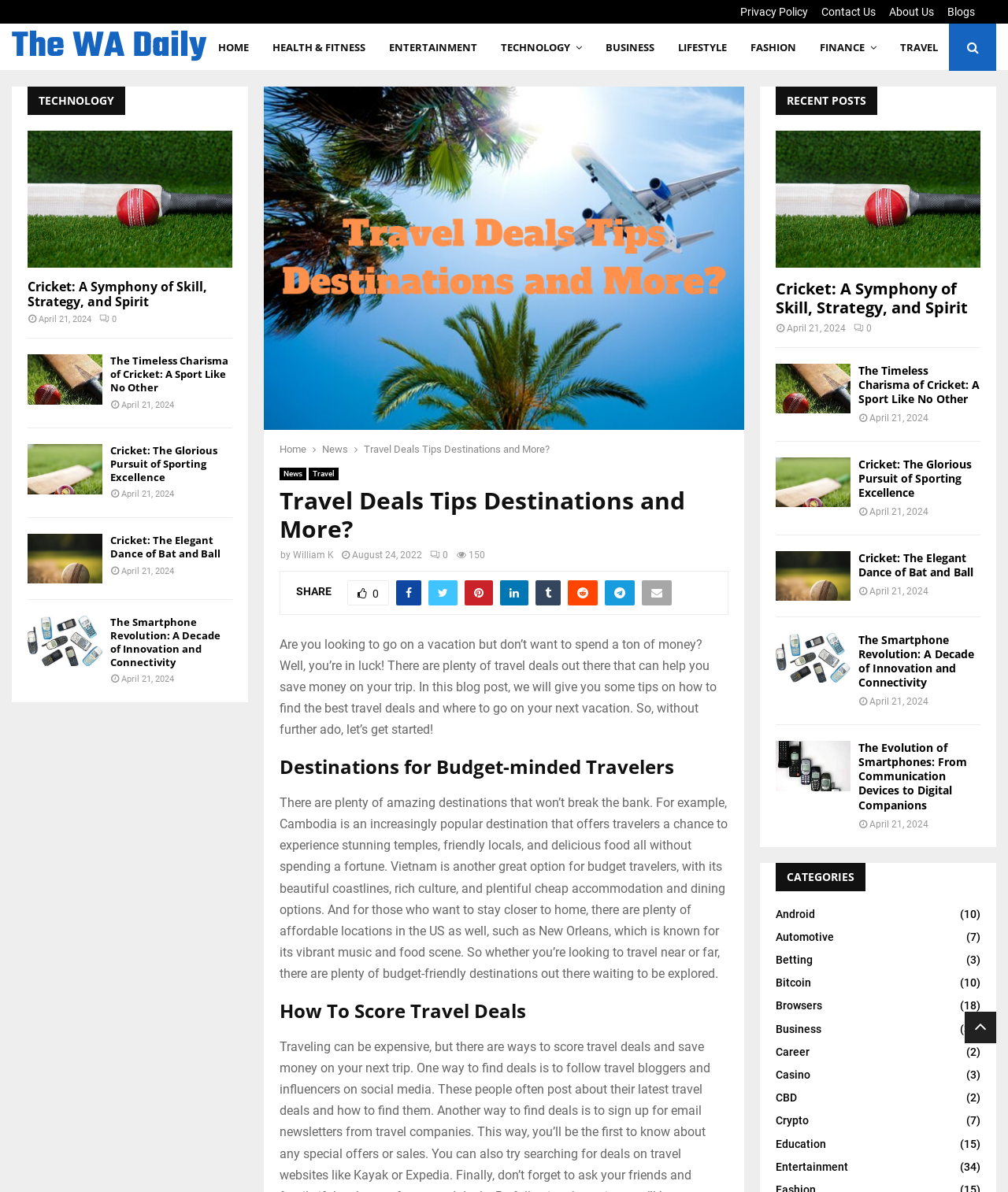Bounding box coordinates should be in the format (top-left x, top-left y, bottom-right x, bottom-right y) and all values should be floating point numbers between 0 and 1. Determine the bounding box coordinate for the UI element described as: Casino (3)

[0.77, 0.896, 0.804, 0.907]